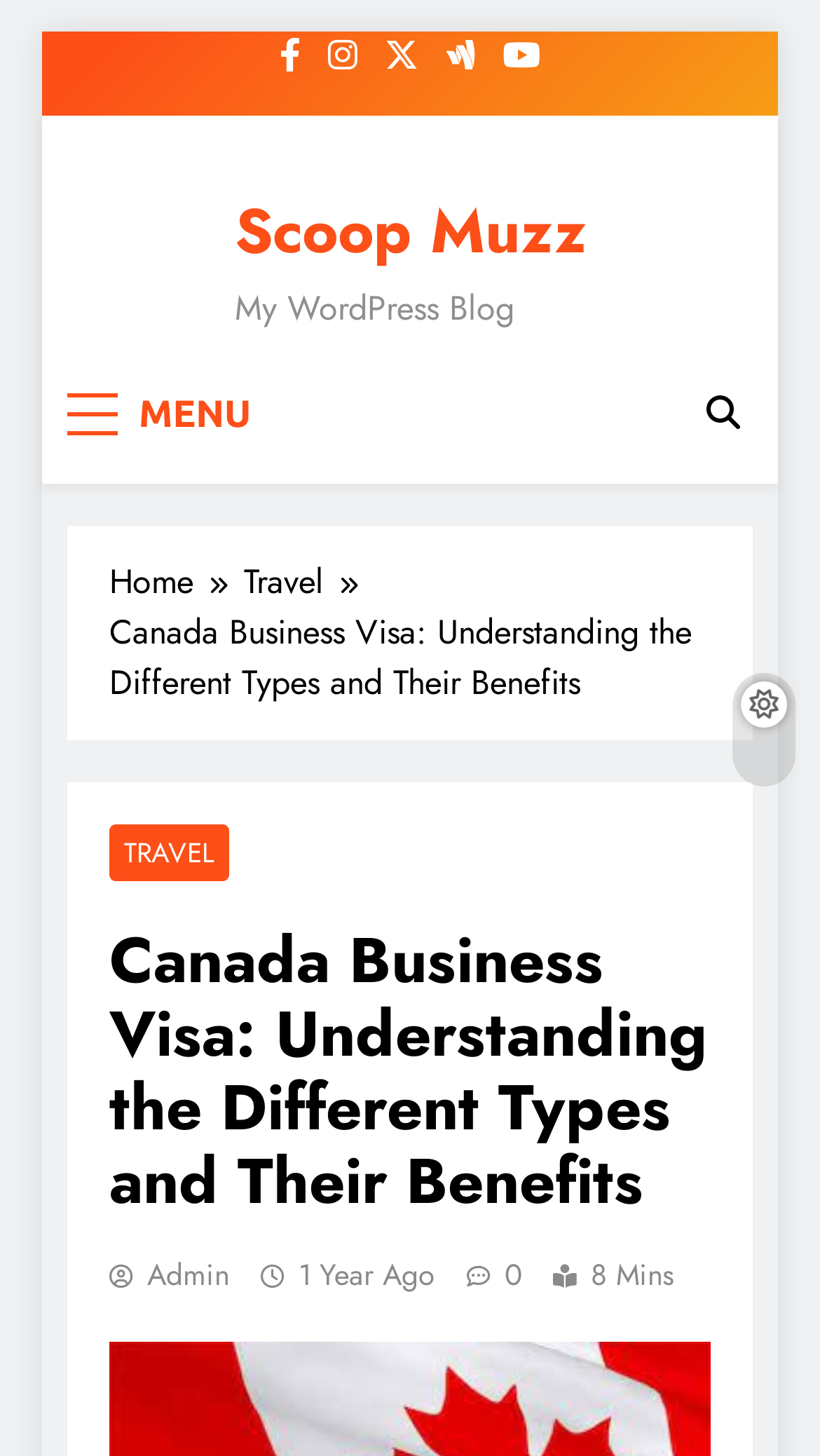Please answer the following question using a single word or phrase: 
How many minutes does it take to read the article?

8 Mins